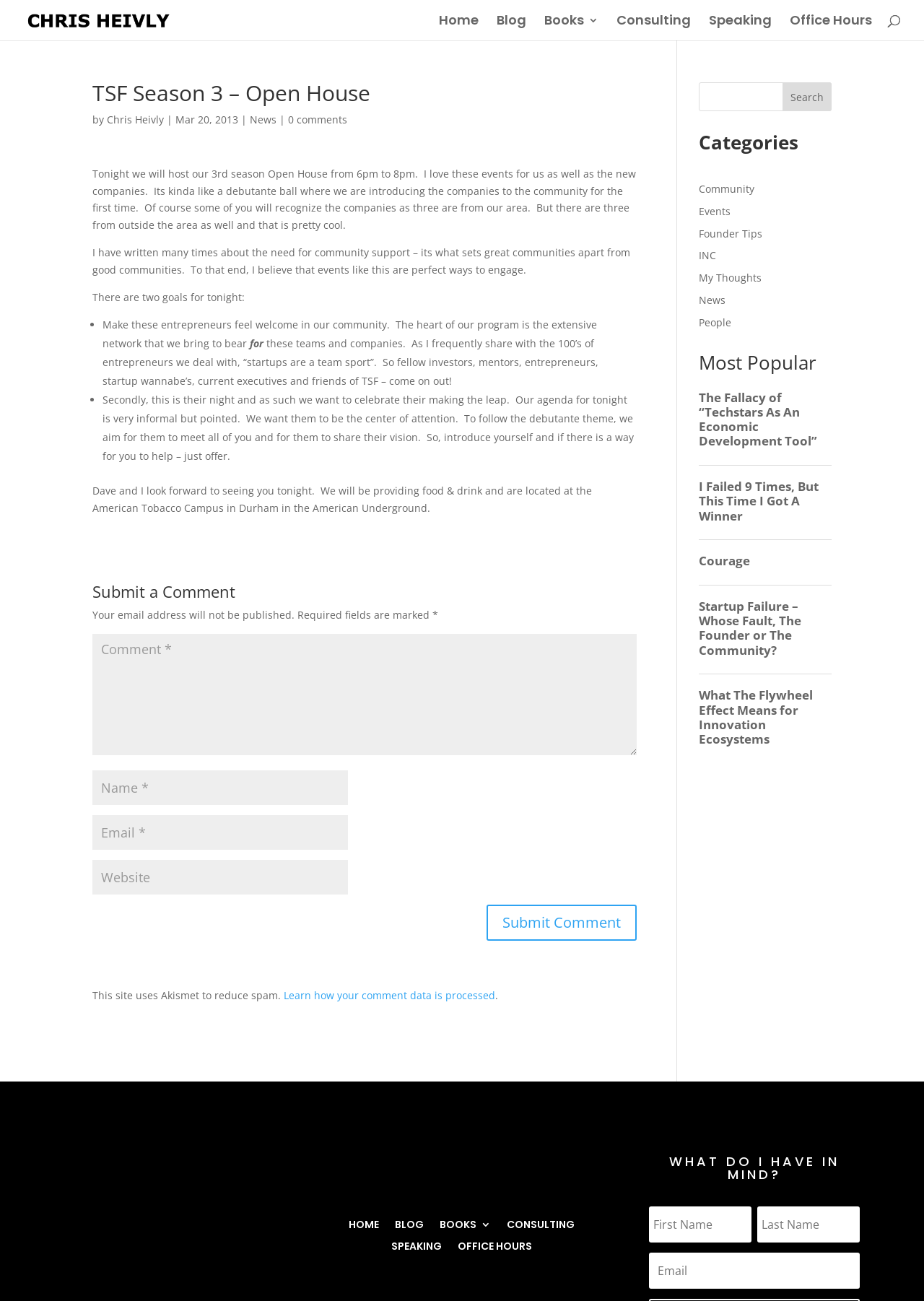Identify the bounding box coordinates for the UI element that matches this description: "Chris Heivly".

[0.116, 0.087, 0.177, 0.097]